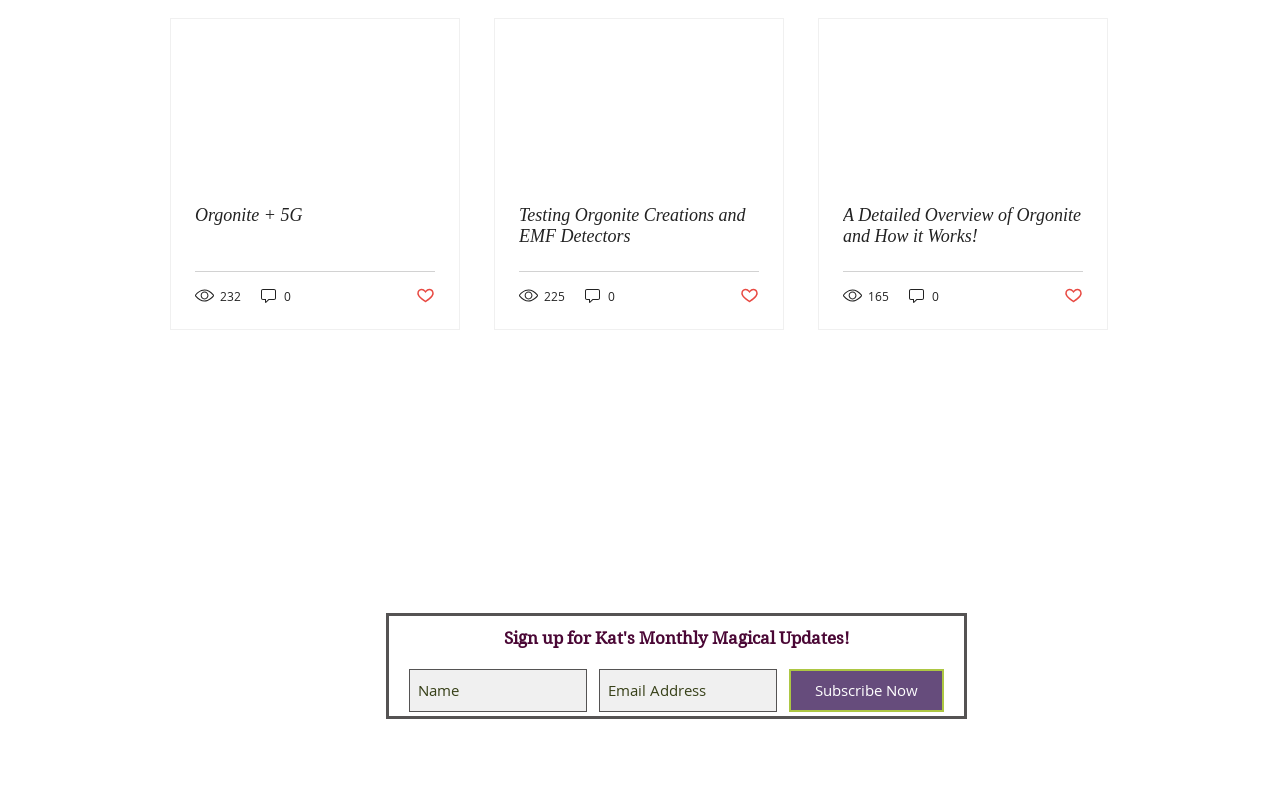What is the topic of the second article?
Please answer the question as detailed as possible based on the image.

I looked at the second 'article' element and found a 'link' element with the text 'Testing Orgonite Creations and EMF Detectors', which indicates the topic of the second article.